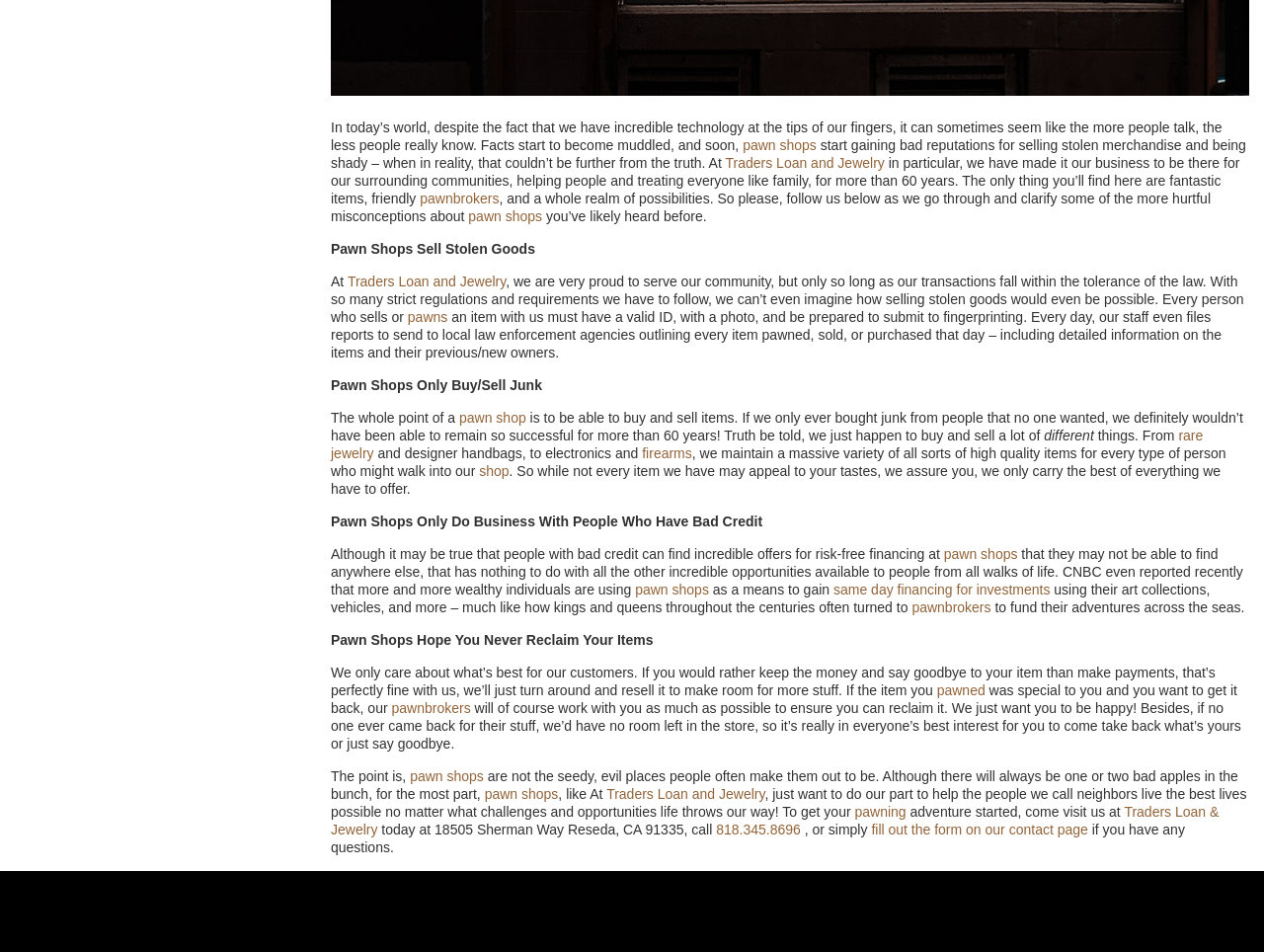Show the bounding box coordinates of the element that should be clicked to complete the task: "Search for a product".

None